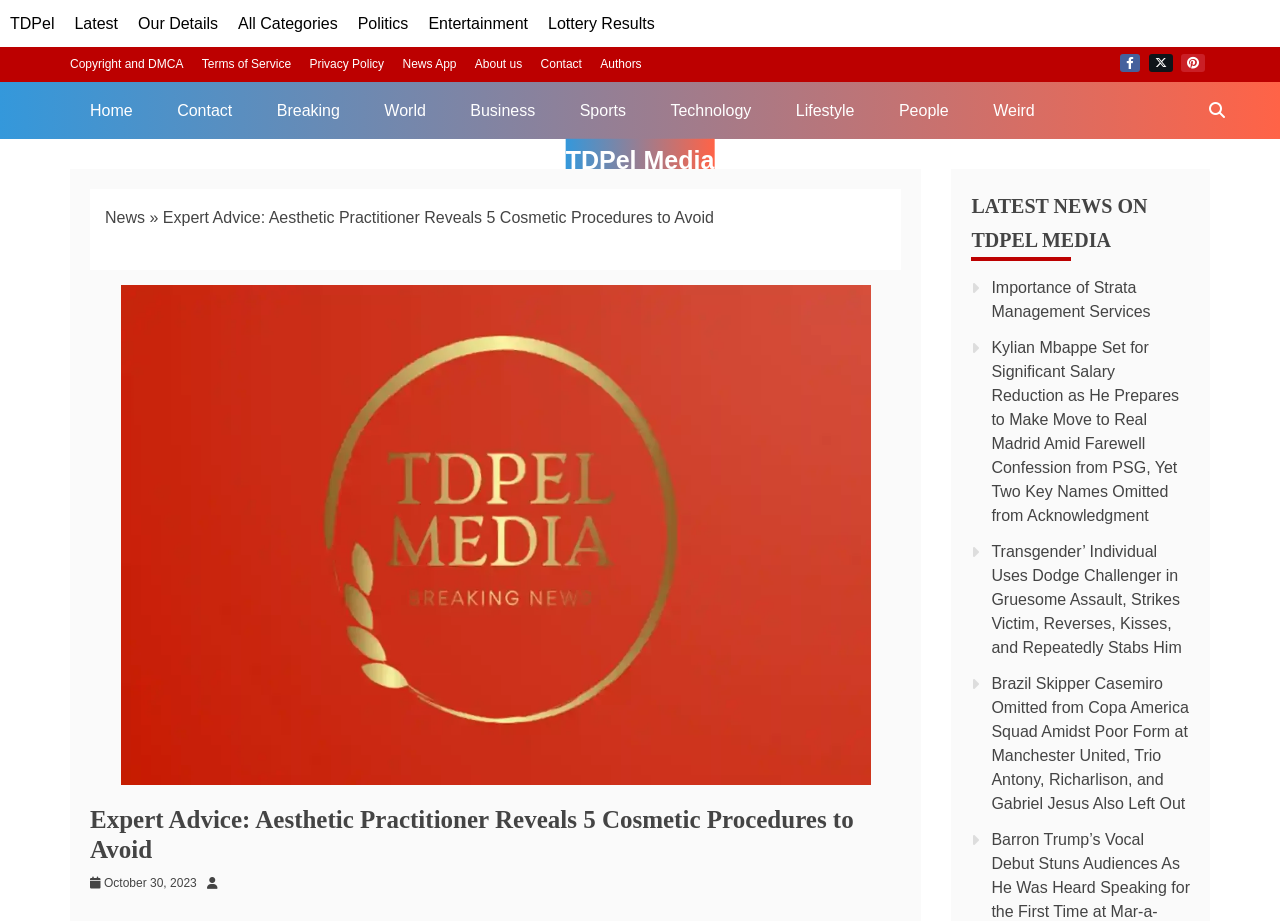Find the bounding box coordinates of the clickable region needed to perform the following instruction: "go to home page". The coordinates should be provided as four float numbers between 0 and 1, i.e., [left, top, right, bottom].

None